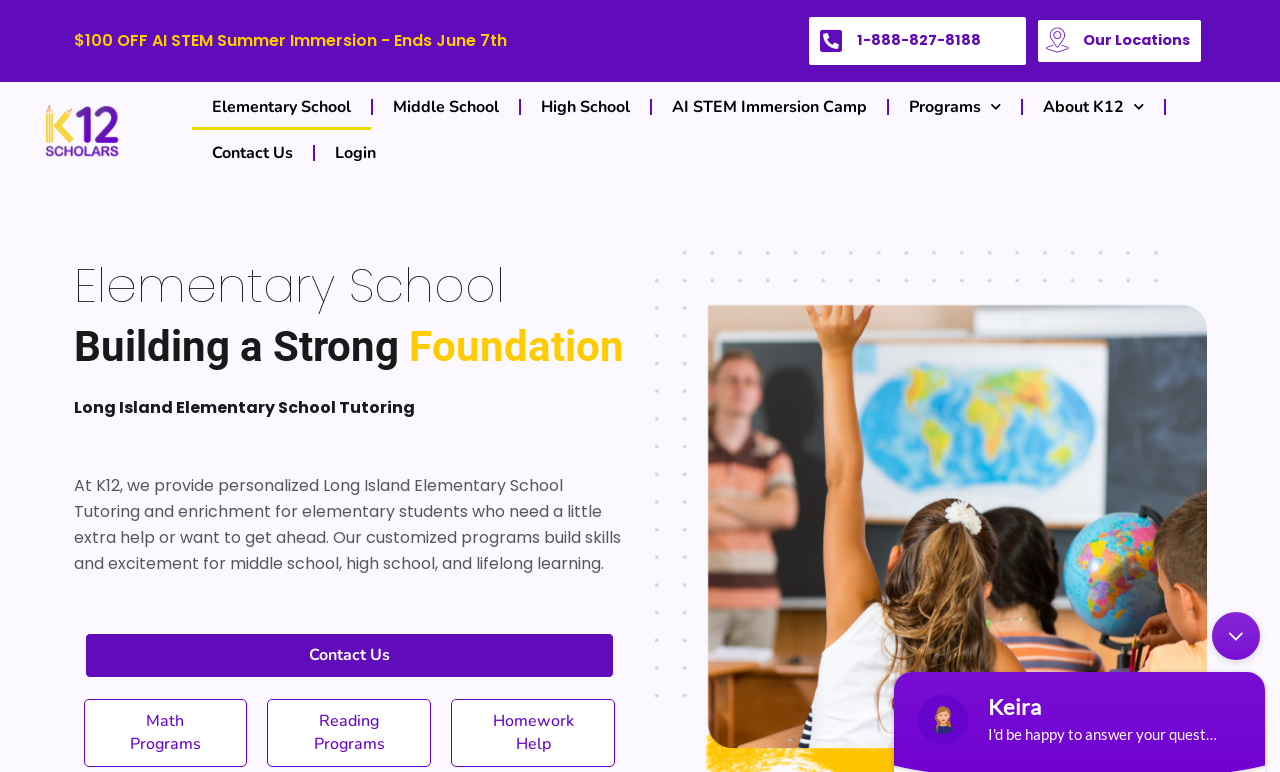Identify the bounding box coordinates of the region that should be clicked to execute the following instruction: "Get $100 OFF AI STEM Summer Immersion".

[0.058, 0.041, 0.588, 0.065]